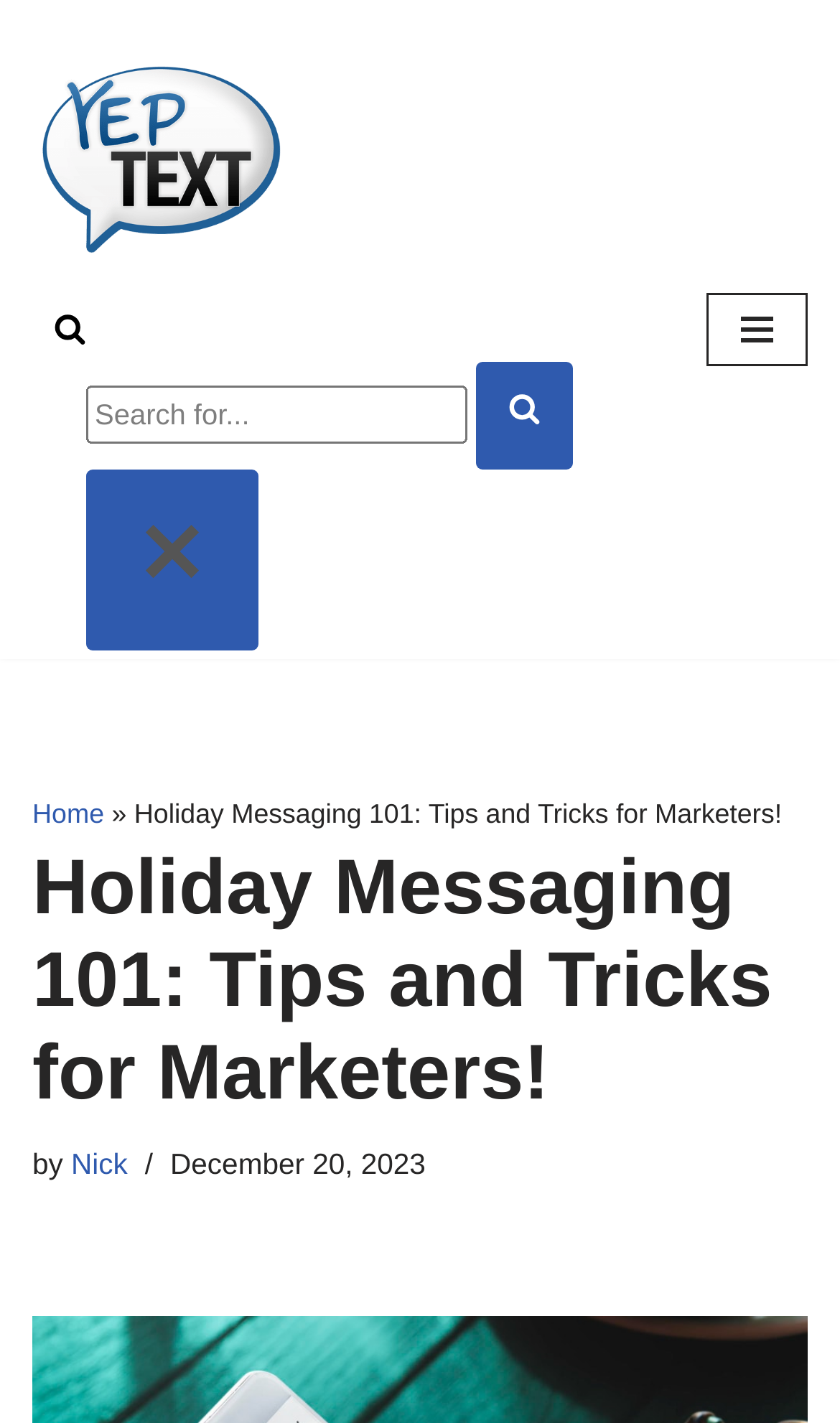What is the current state of the navigation menu?
Answer the question with just one word or phrase using the image.

Not expanded